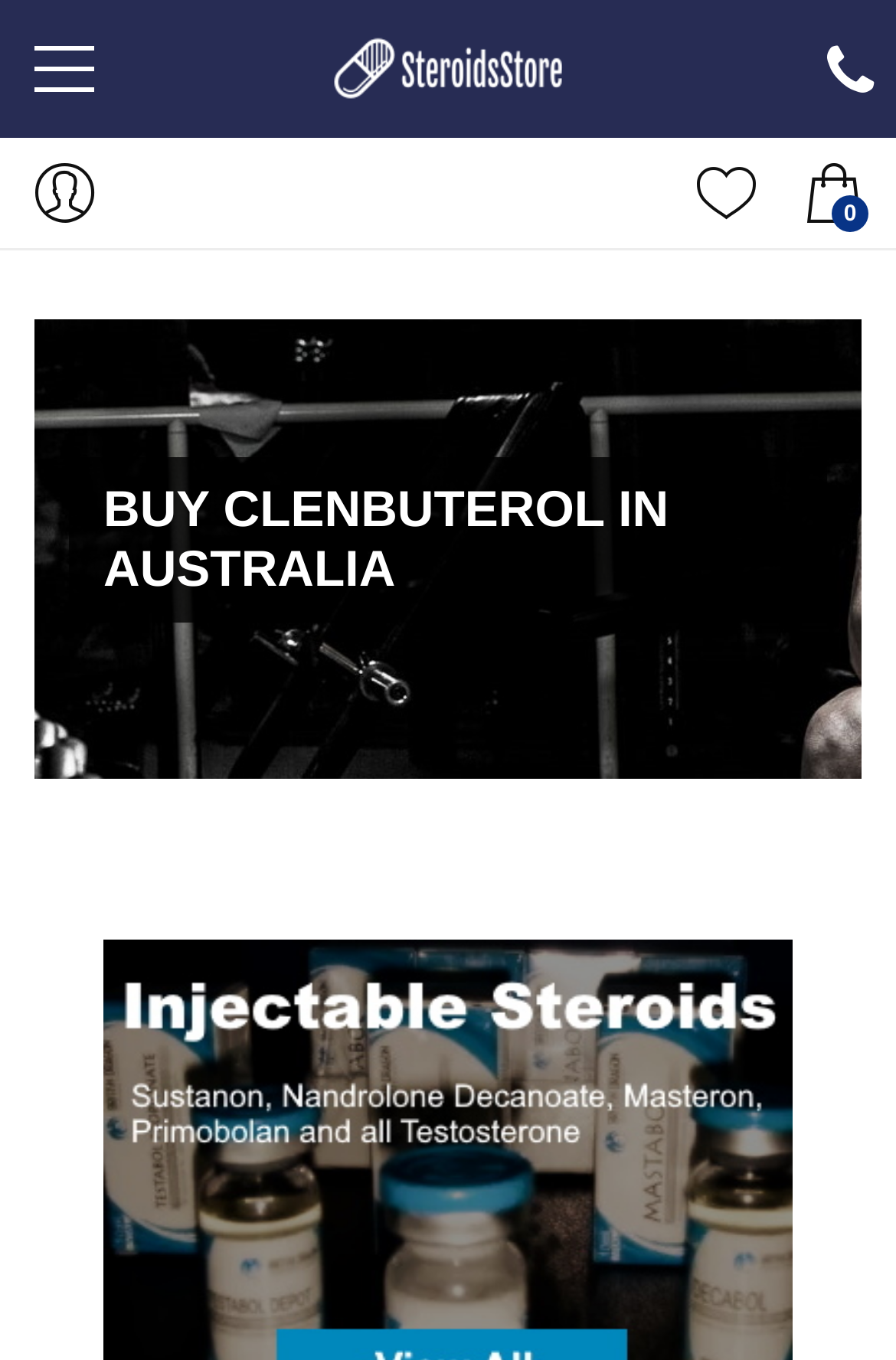What is the logo of the website?
Analyze the screenshot and provide a detailed answer to the question.

The logo of the website is located at the top left corner of the webpage, and it is an image with a link. The bounding box coordinates of the logo are [0.36, 0.025, 0.64, 0.076], which indicates its position on the webpage.